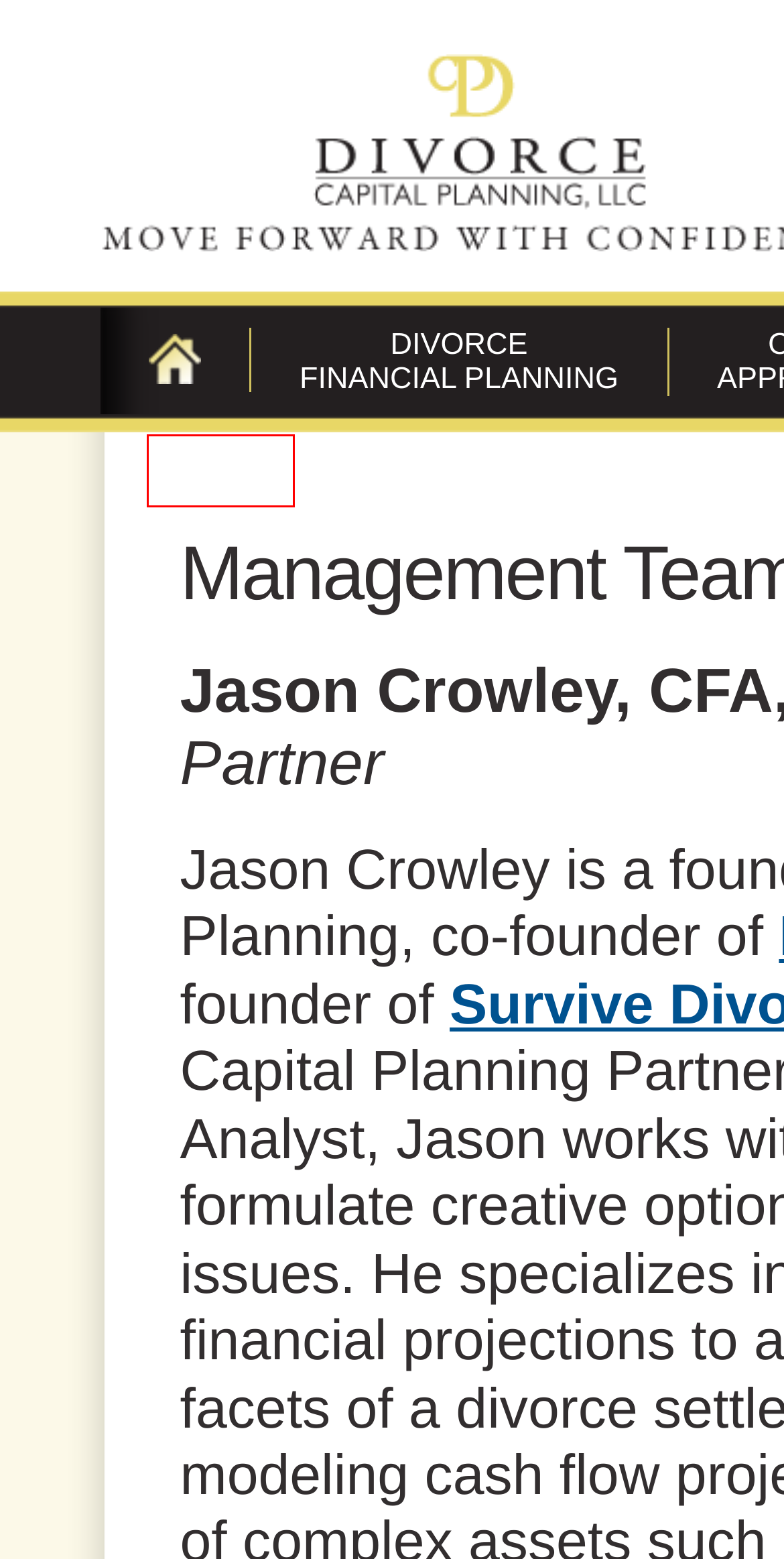Review the screenshot of a webpage that includes a red bounding box. Choose the webpage description that best matches the new webpage displayed after clicking the element within the bounding box. Here are the candidates:
A. Divorce Capital Planning
B. Survive Divorce: Divorce Advice, Laws & Resources
C. For Individuals :: Divorce Capital Planning
D. Divorce Financial Planning :: Divorce Capital Planning
E. Contact Us :: Divorce Capital Planning
F. About Us :: Divorce Capital Planning
G. For Attorneys :: Divorce Capital Planning
H. Blog :: Divorce Capital Planning

E